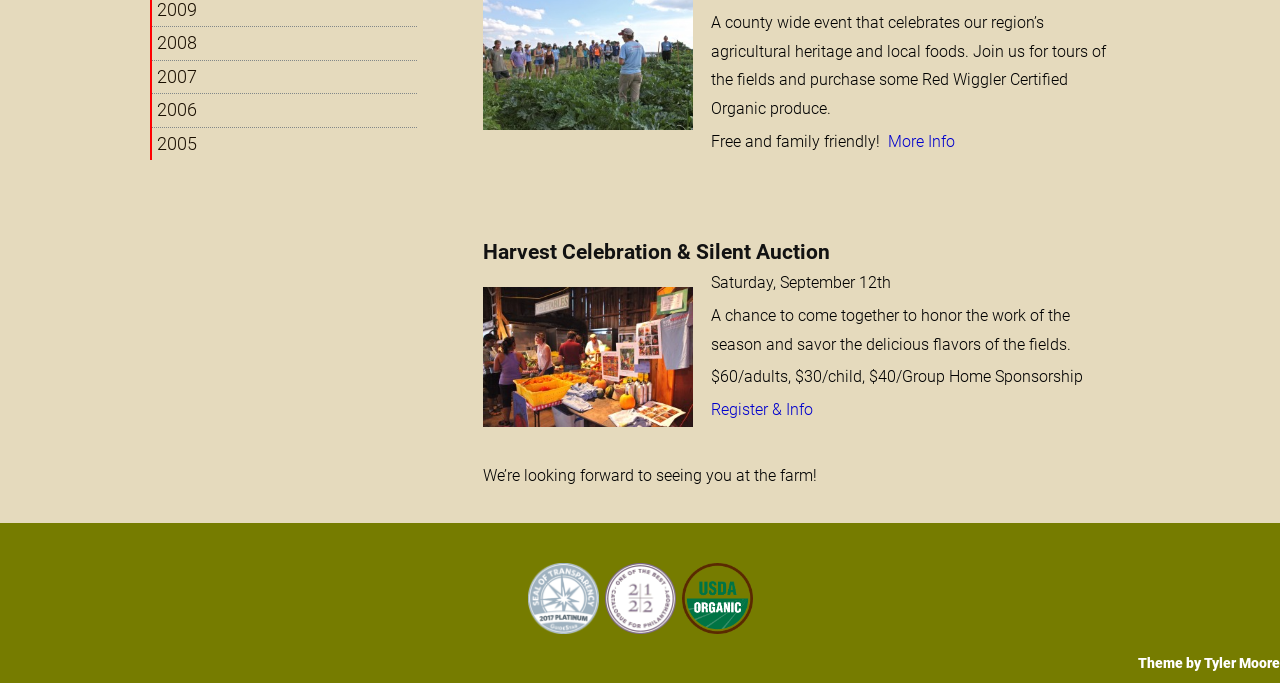Give the bounding box coordinates for this UI element: "Register & Info". The coordinates should be four float numbers between 0 and 1, arranged as [left, top, right, bottom].

[0.556, 0.586, 0.635, 0.614]